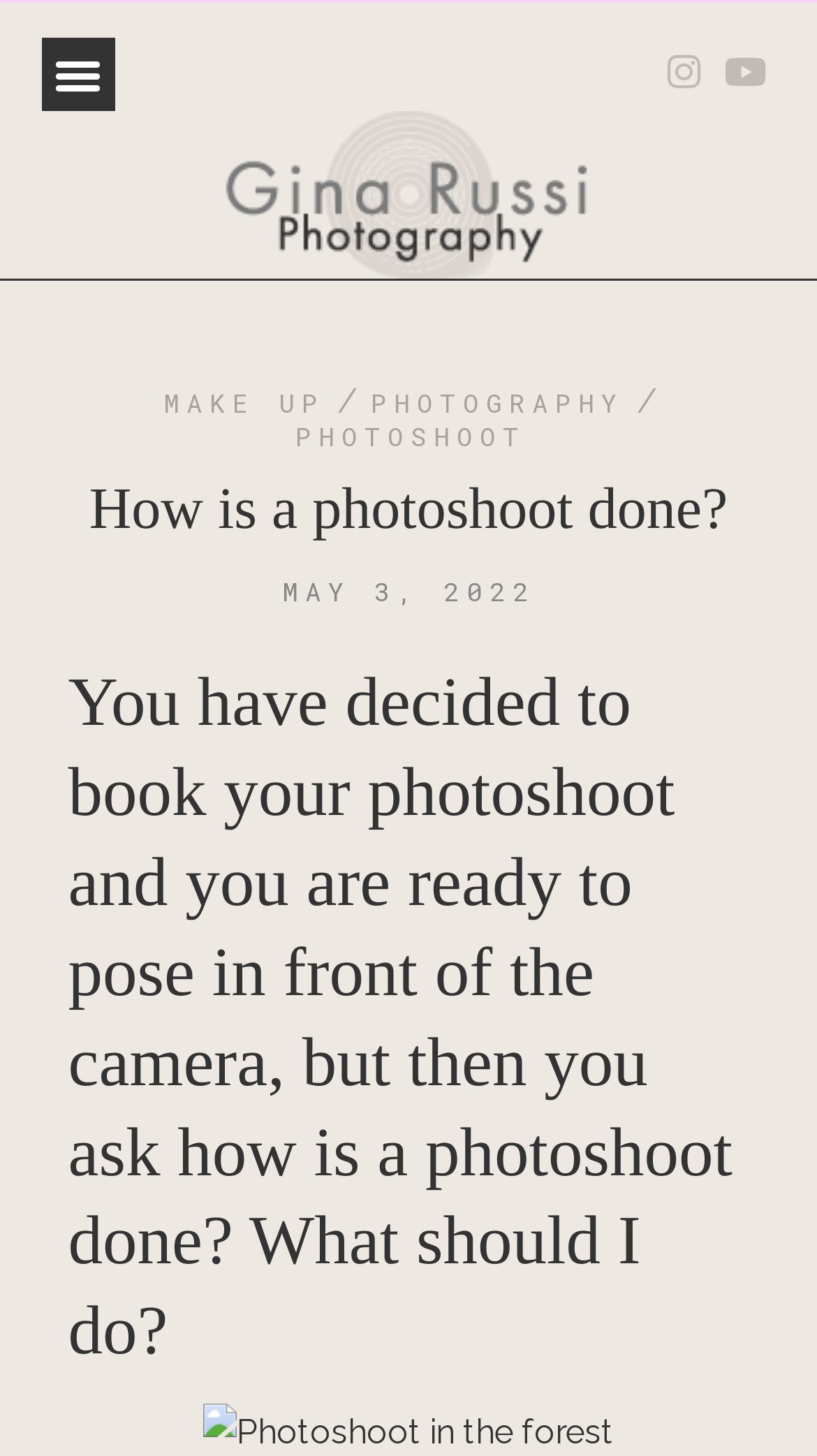Find the bounding box coordinates for the element that must be clicked to complete the instruction: "Toggle the Menu". The coordinates should be four float numbers between 0 and 1, indicated as [left, top, right, bottom].

[0.051, 0.026, 0.14, 0.076]